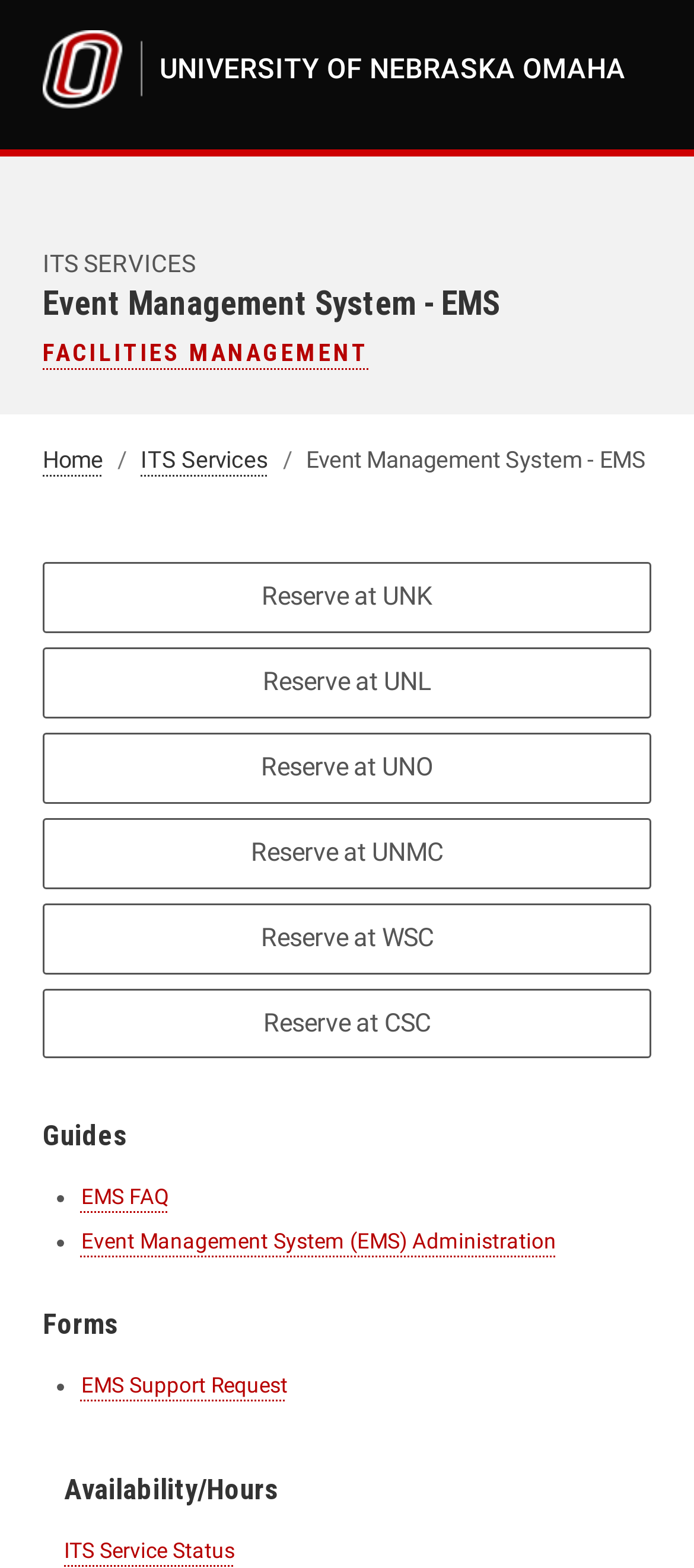Extract the bounding box coordinates of the UI element described: "EMS FAQ". Provide the coordinates in the format [left, top, right, bottom] with values ranging from 0 to 1.

[0.117, 0.755, 0.243, 0.771]